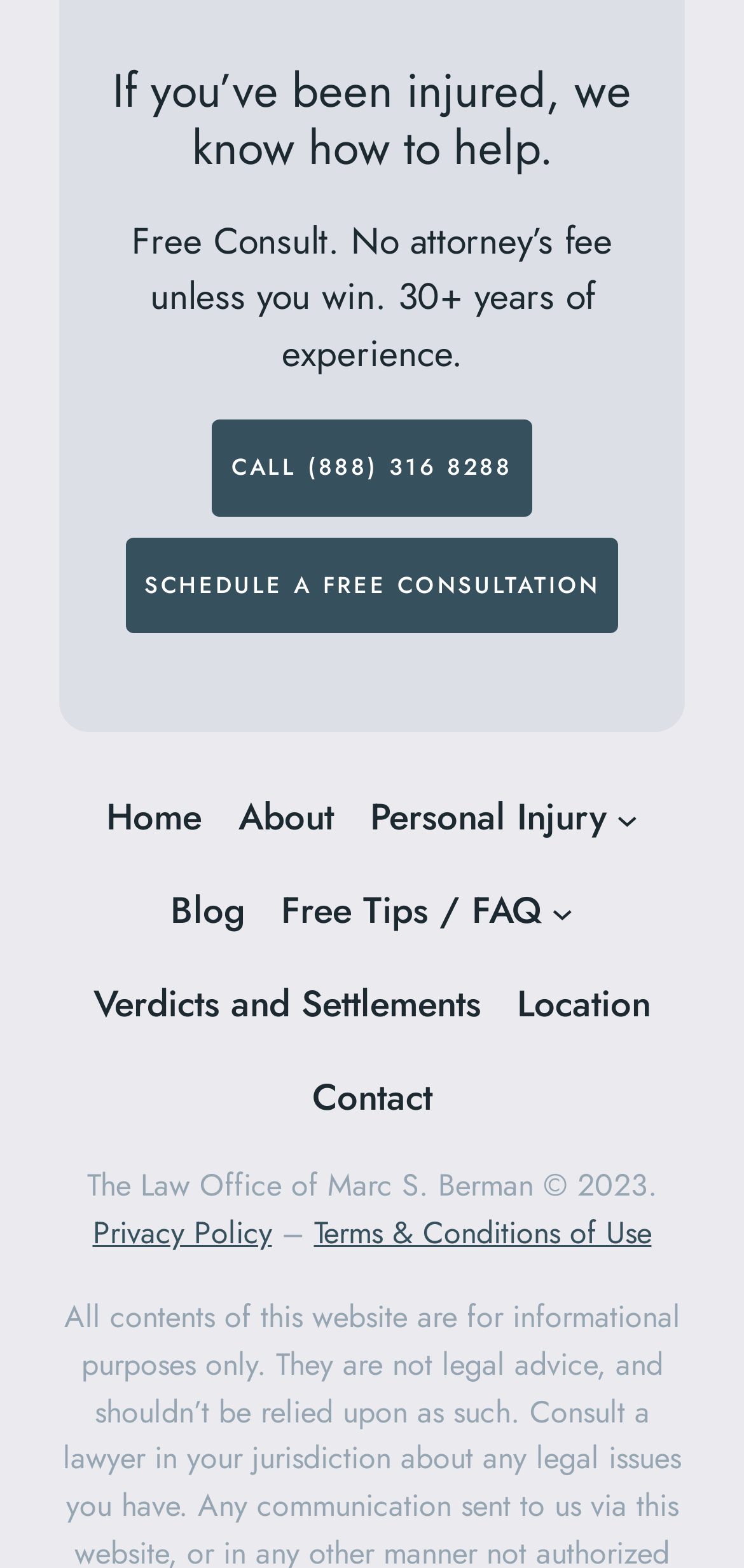Provide a thorough and detailed response to the question by examining the image: 
How many navigation menu items are there?

I counted the number of link elements inside the navigation element with the text 'Primary Menu 5' and found 8 items: Home, About, Personal Injury, Blog, Free Tips / FAQ, Verdicts and Settlements, Location, and Contact.